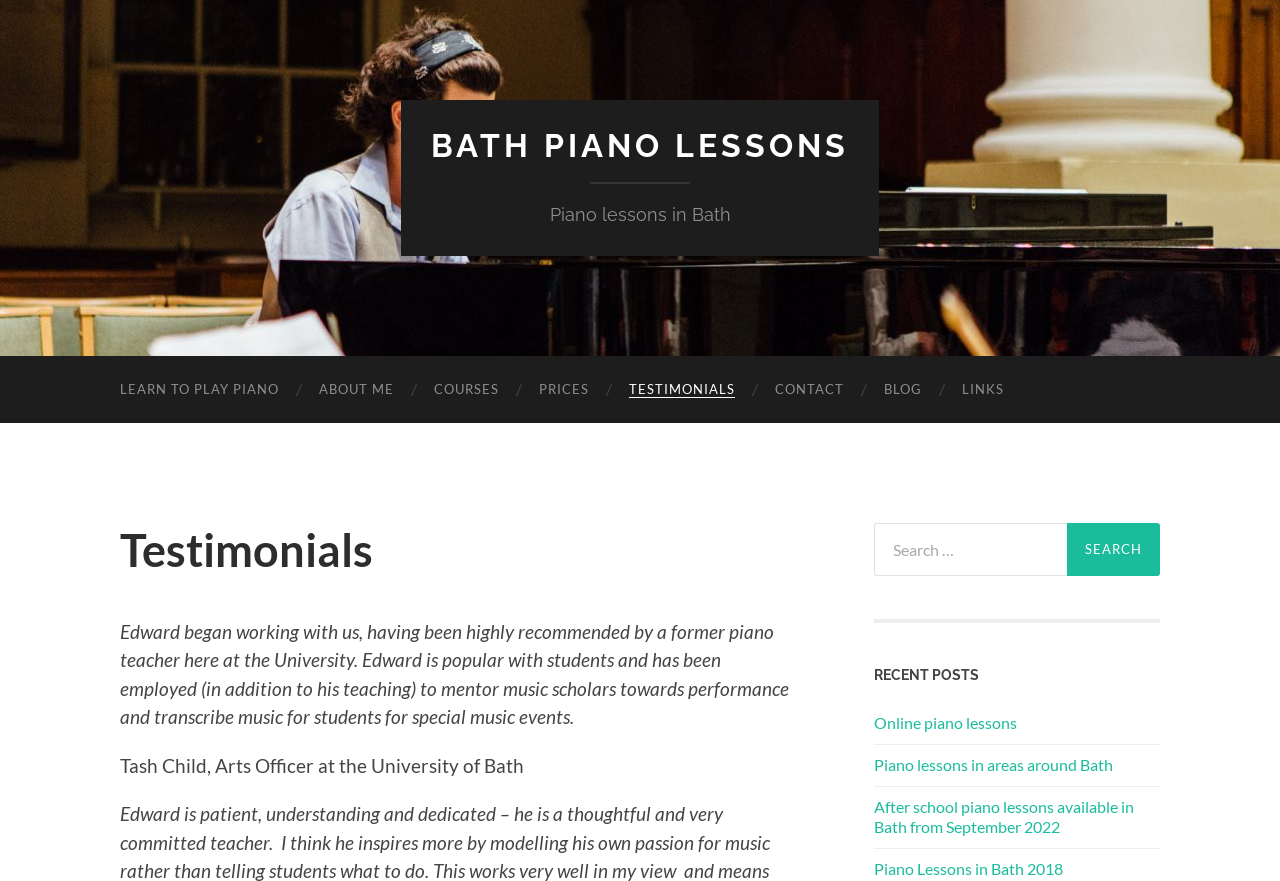What is the topic of the webpage?
Please utilize the information in the image to give a detailed response to the question.

The webpage is about piano lessons, as indicated by the various links and sections related to piano lessons, such as 'Learn to Play Piano', 'Courses', 'Prices', and 'Testimonials'.